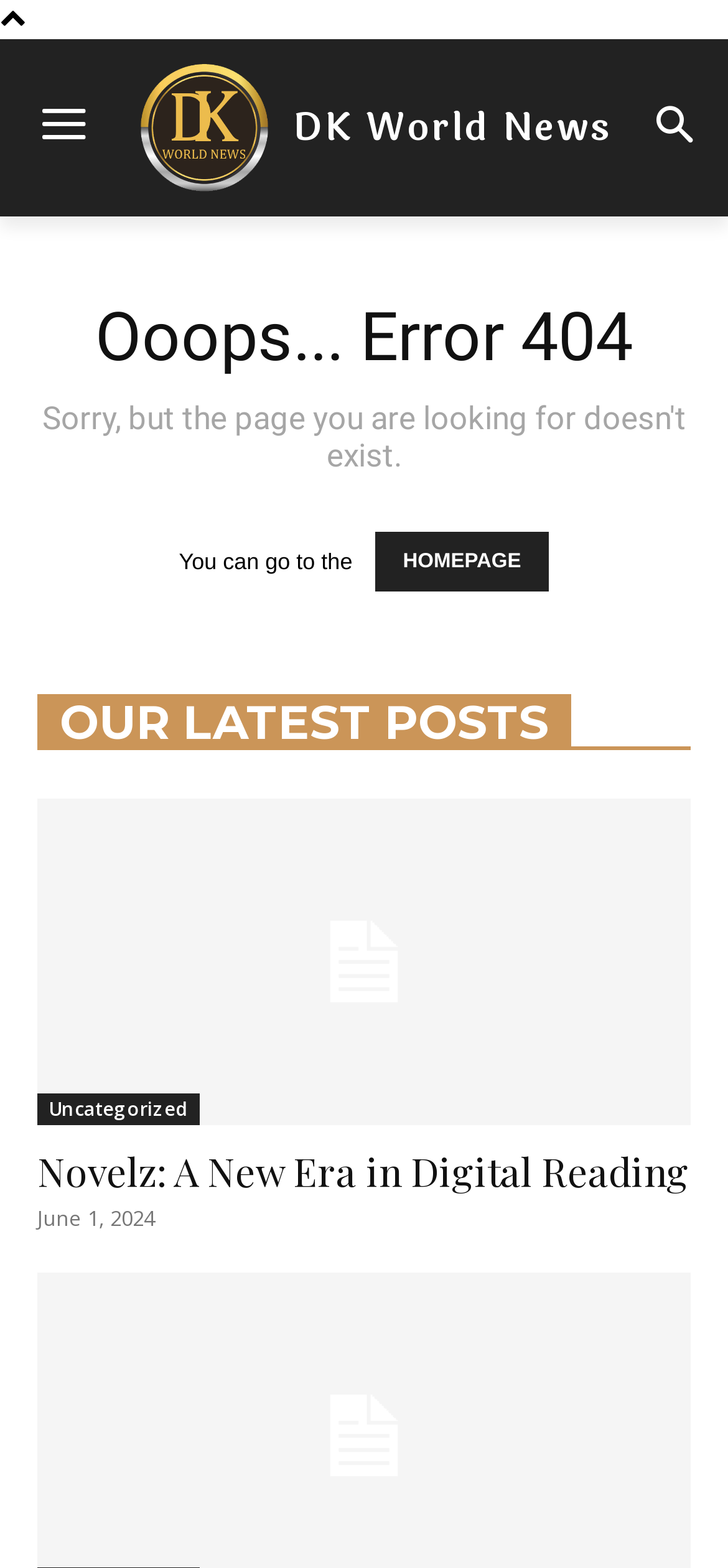Offer a thorough description of the webpage.

The webpage displays a "Page not found - DKWORLDNEWS" title at the top. Below it, there is a link to "DK World News" accompanied by an image with the same name, positioned near the top-left corner of the page. 

Further down, a prominent heading "Ooops... Error 404" is centered on the page. Below this heading, a short paragraph starts with the text "You can go to the" and is followed by a link to the "HOMEPAGE". 

On the left side of the page, there is a section titled "OUR LATEST POSTS". This section contains a list of links, including "Uncategorized" and "Novelz: A New Era in Digital Reading", which is also a heading. The link to "Novelz: A New Era in Digital Reading" is duplicated below the heading. A timestamp "June 1, 2024" is placed below the links.